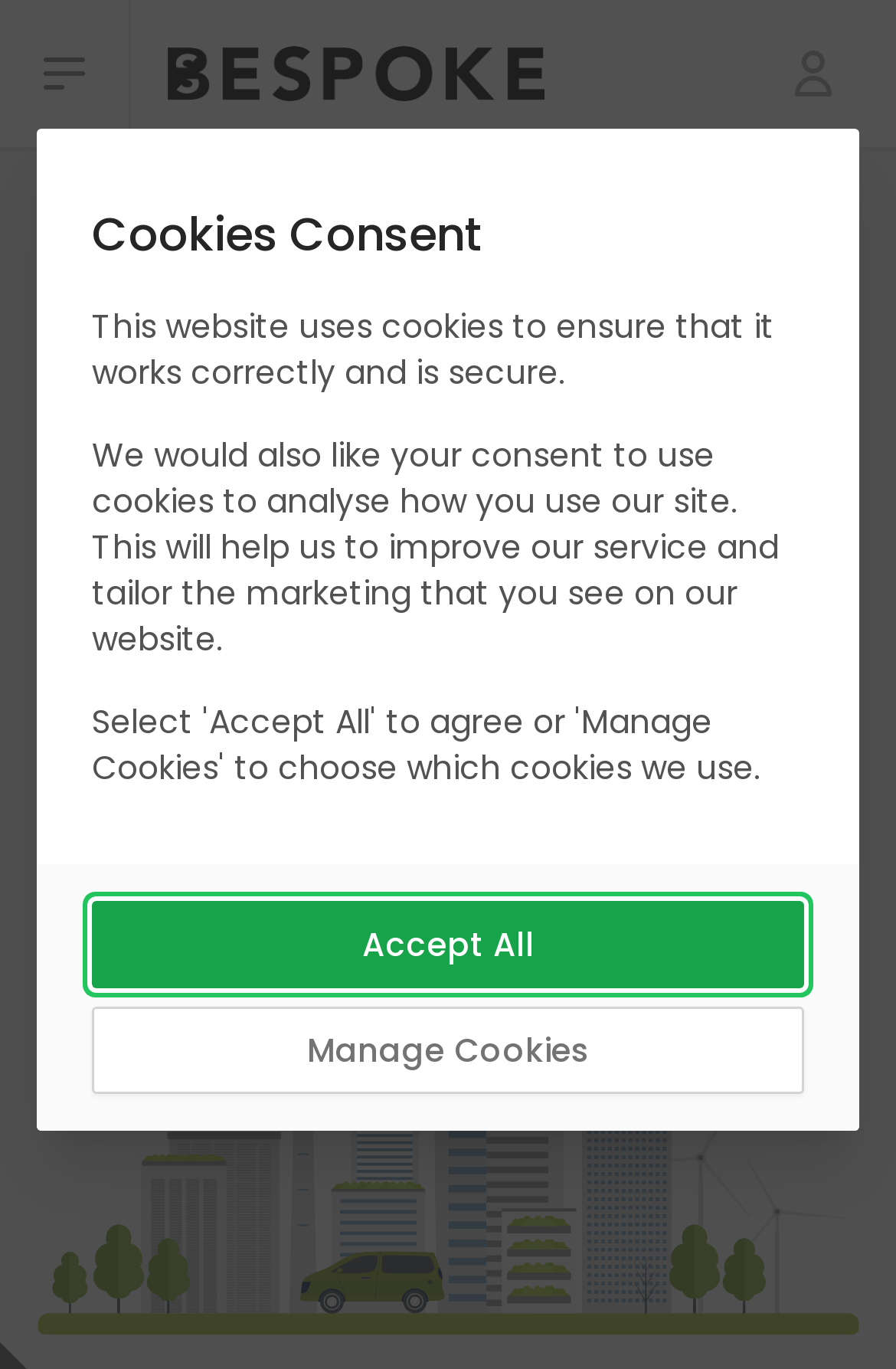Analyze the image and answer the question with as much detail as possible: 
What is the name of the company logo?

I found the answer by looking at the image element with the description 'Bespoke Software Development logo.' which is a child of the link element with the text 'Bespoke.ws Ltd Bespoke Software Development logo.'.